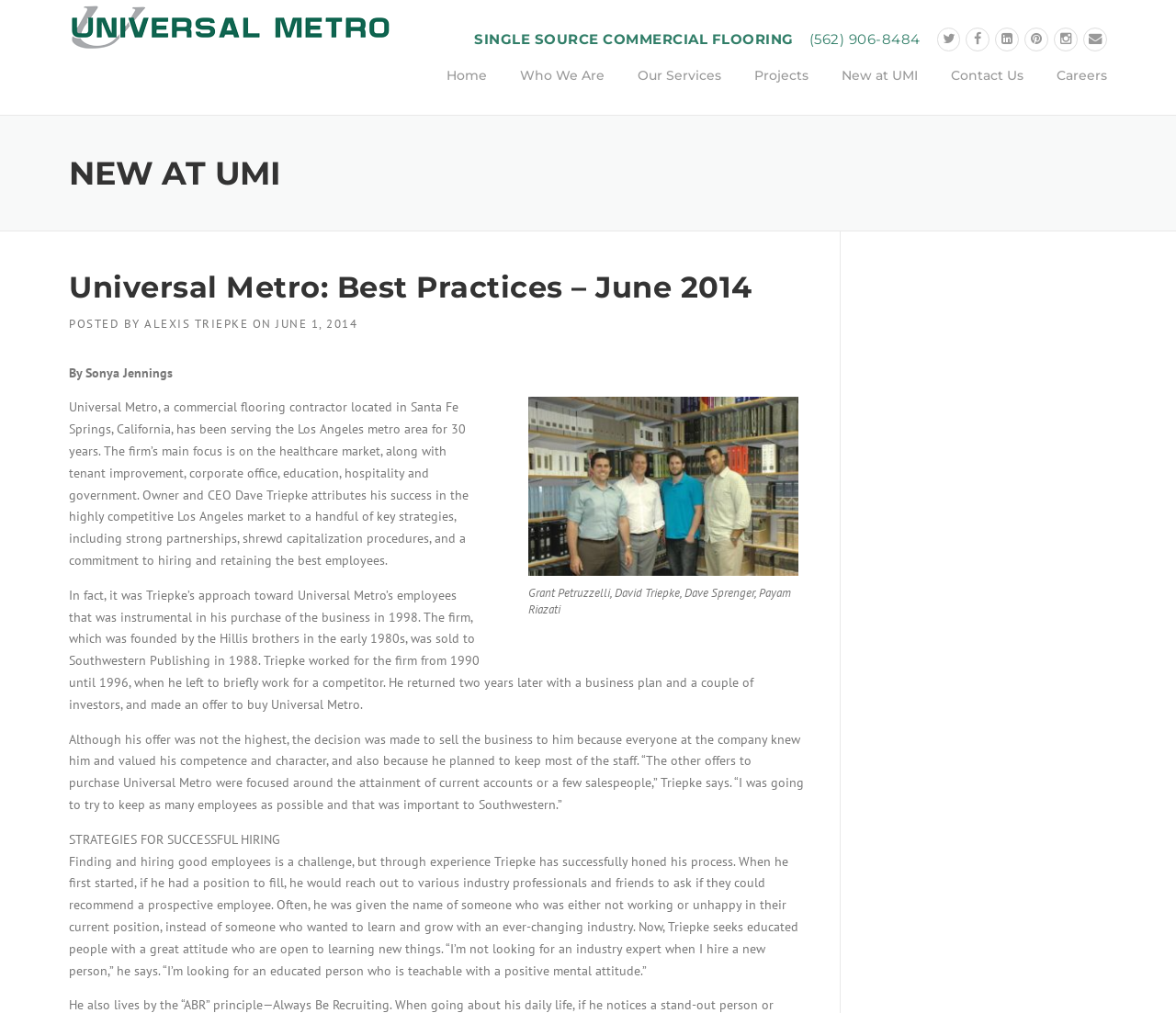Pinpoint the bounding box coordinates of the clickable element to carry out the following instruction: "Call the phone number."

[0.688, 0.03, 0.782, 0.047]